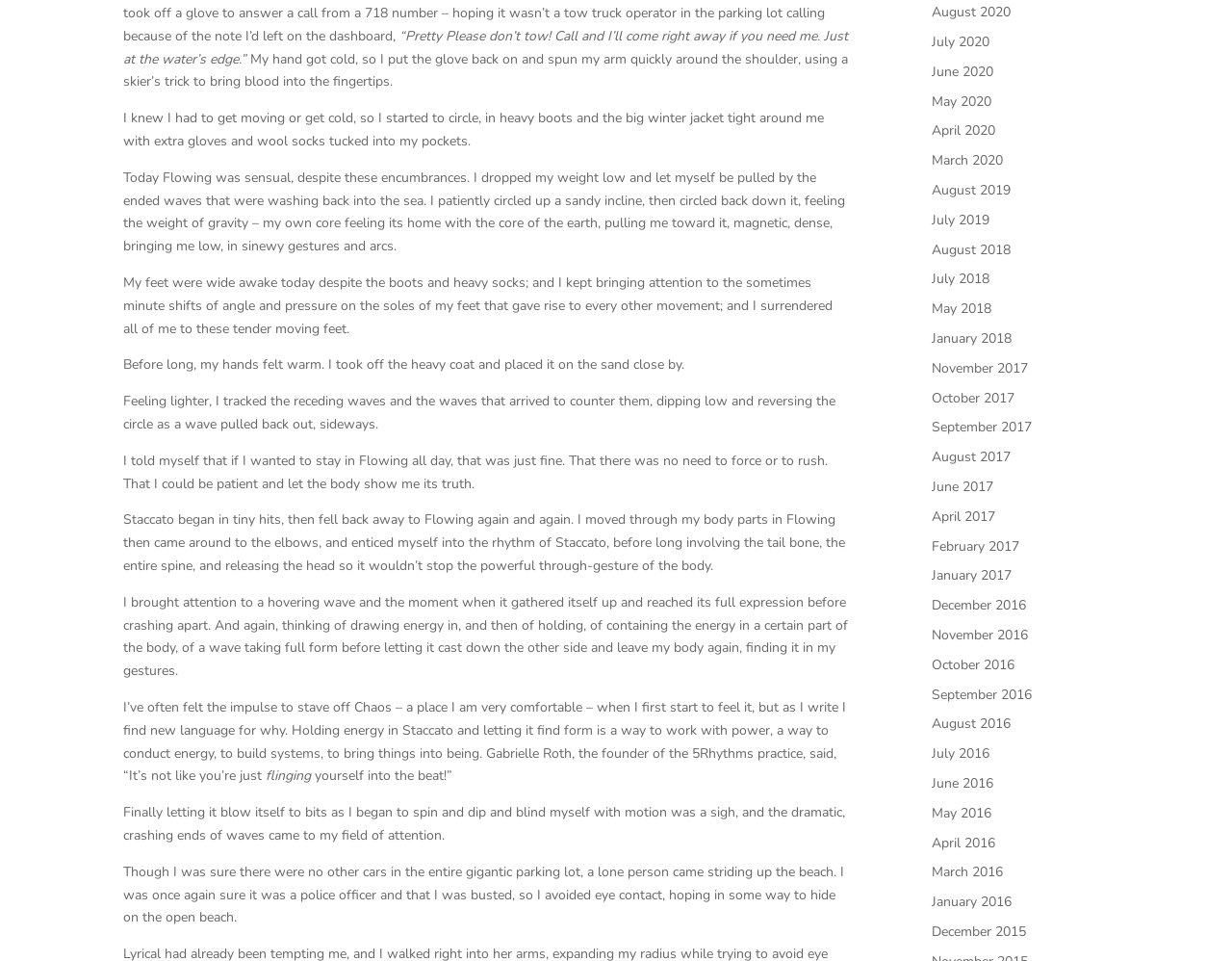What is the name of the 5Rhythms practice founder?
Could you give a comprehensive explanation in response to this question?

The founder of the 5Rhythms practice is Gabrielle Roth, as mentioned in the text 'Gabrielle Roth, the founder of the 5Rhythms practice, said...'.